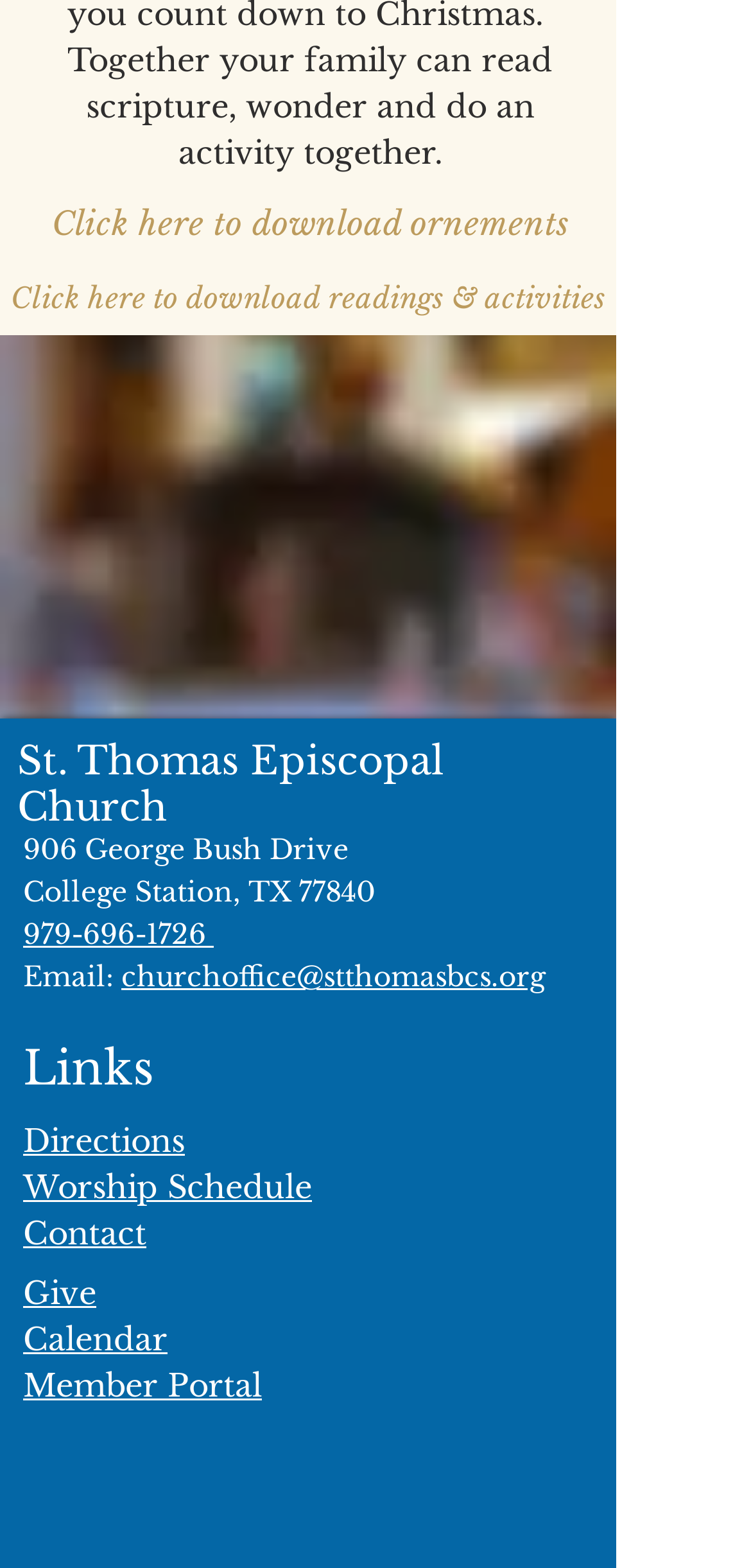Please use the details from the image to answer the following question comprehensively:
What is the address of the church?

The address of the church can be found in the static text elements located below the church name, which are '906 George Bush Drive' and 'College Station, TX 77840'.